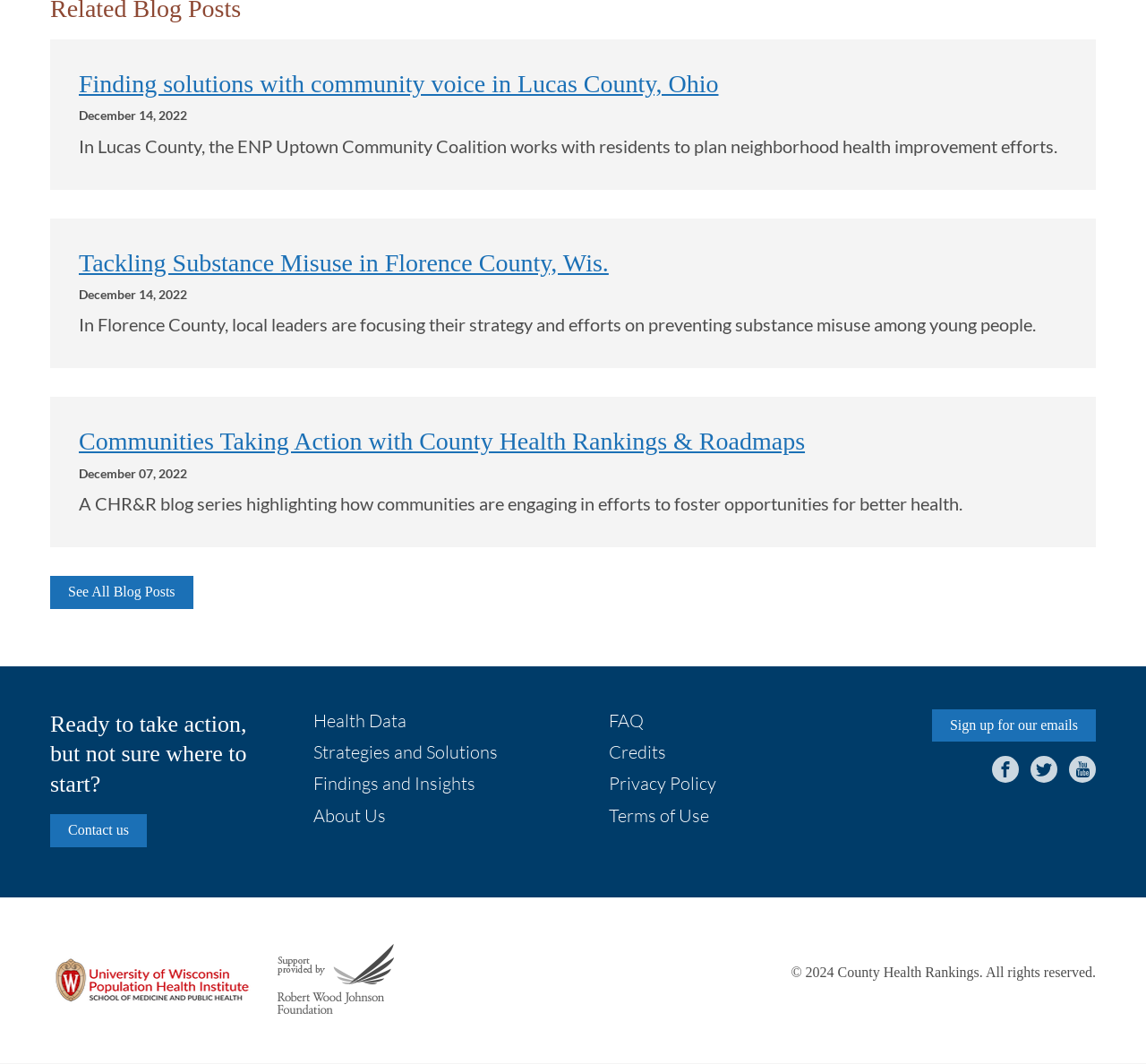Please specify the coordinates of the bounding box for the element that should be clicked to carry out this instruction: "Sign up for emails". The coordinates must be four float numbers between 0 and 1, formatted as [left, top, right, bottom].

[0.813, 0.666, 0.956, 0.697]